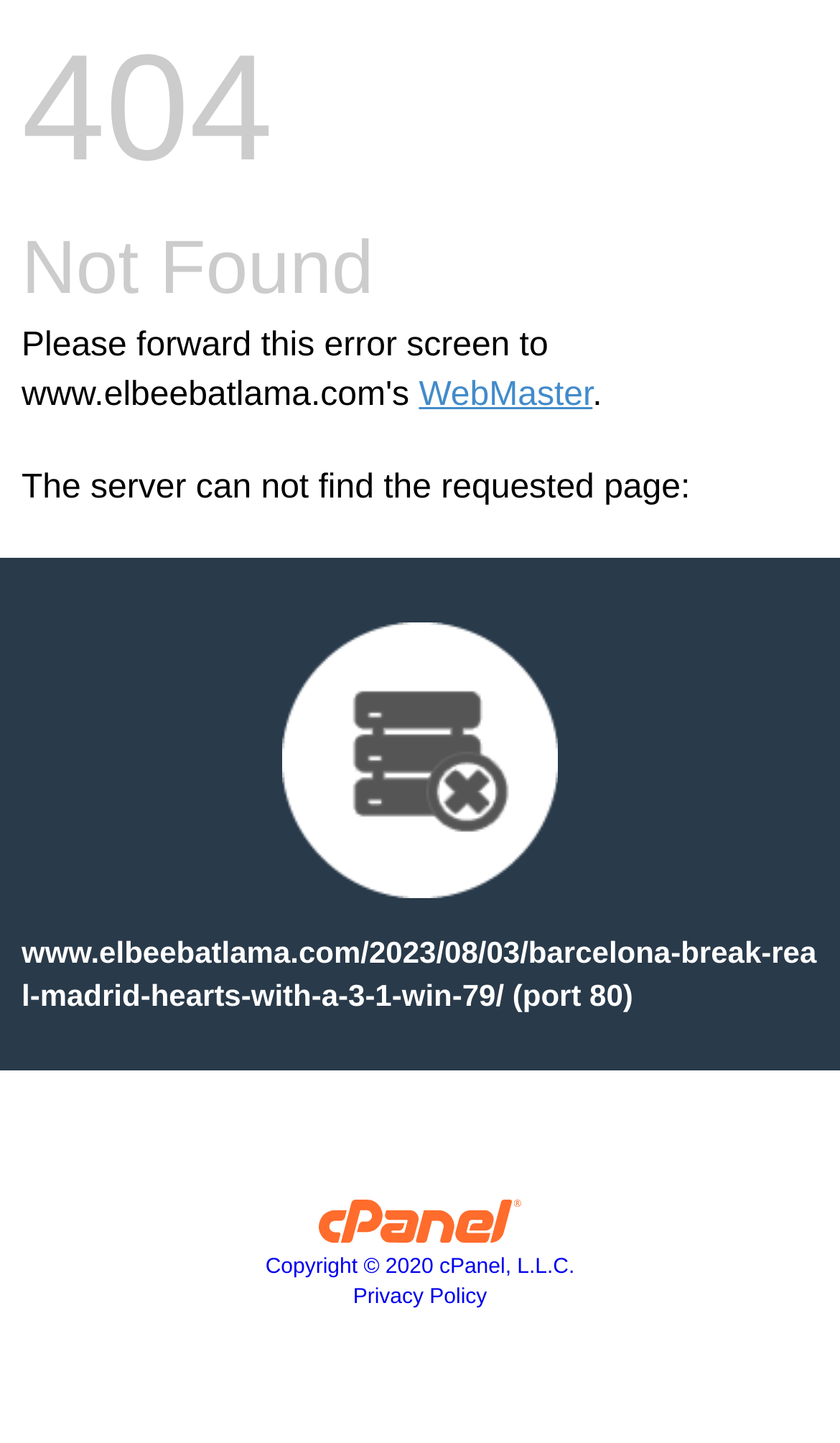Provide the bounding box coordinates for the UI element that is described by this text: "Privacy Policy". The coordinates should be in the form of four float numbers between 0 and 1: [left, top, right, bottom].

[0.42, 0.891, 0.58, 0.907]